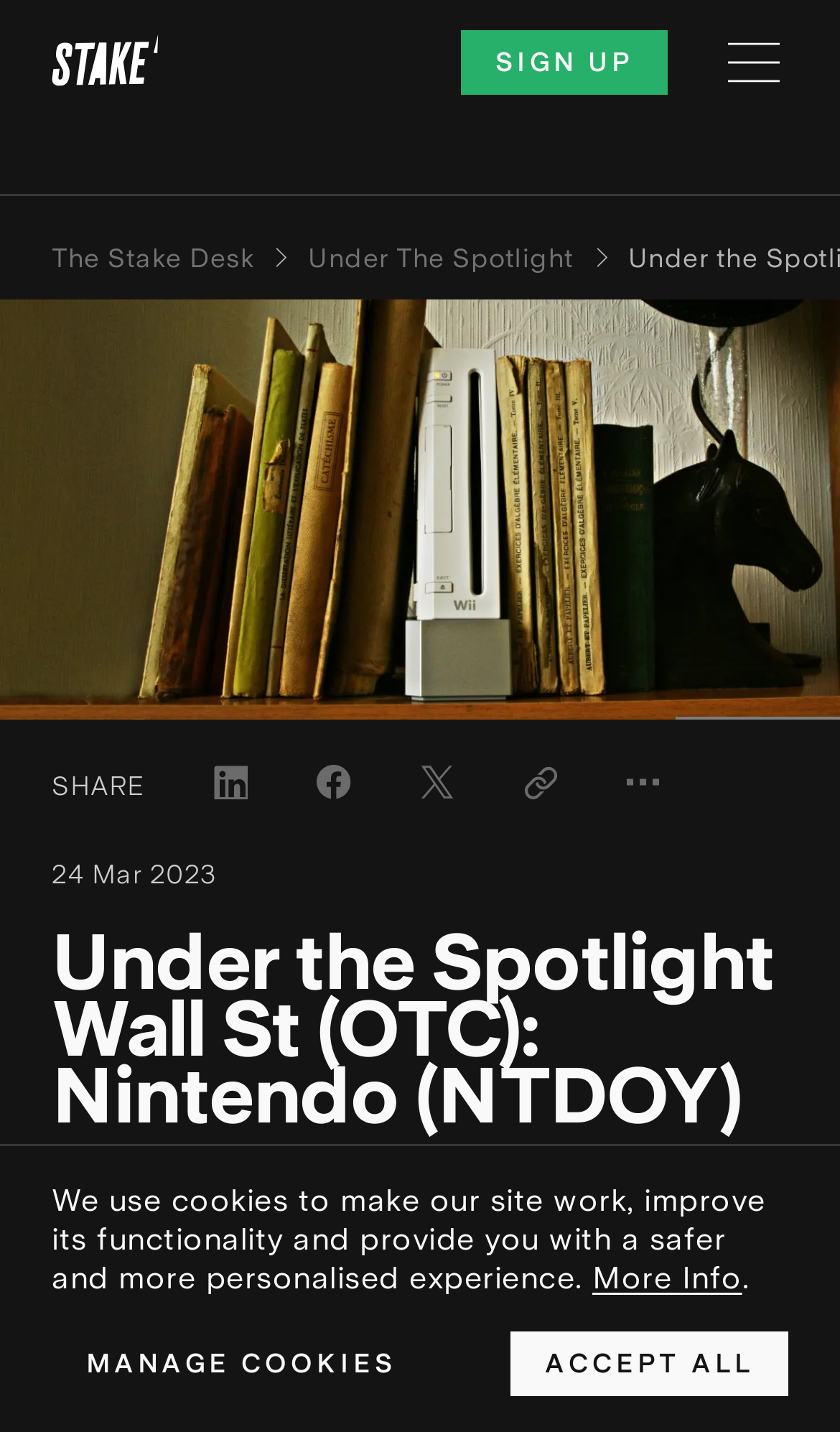Please specify the bounding box coordinates of the clickable section necessary to execute the following command: "Go to The Stake Desk".

[0.062, 0.17, 0.303, 0.191]